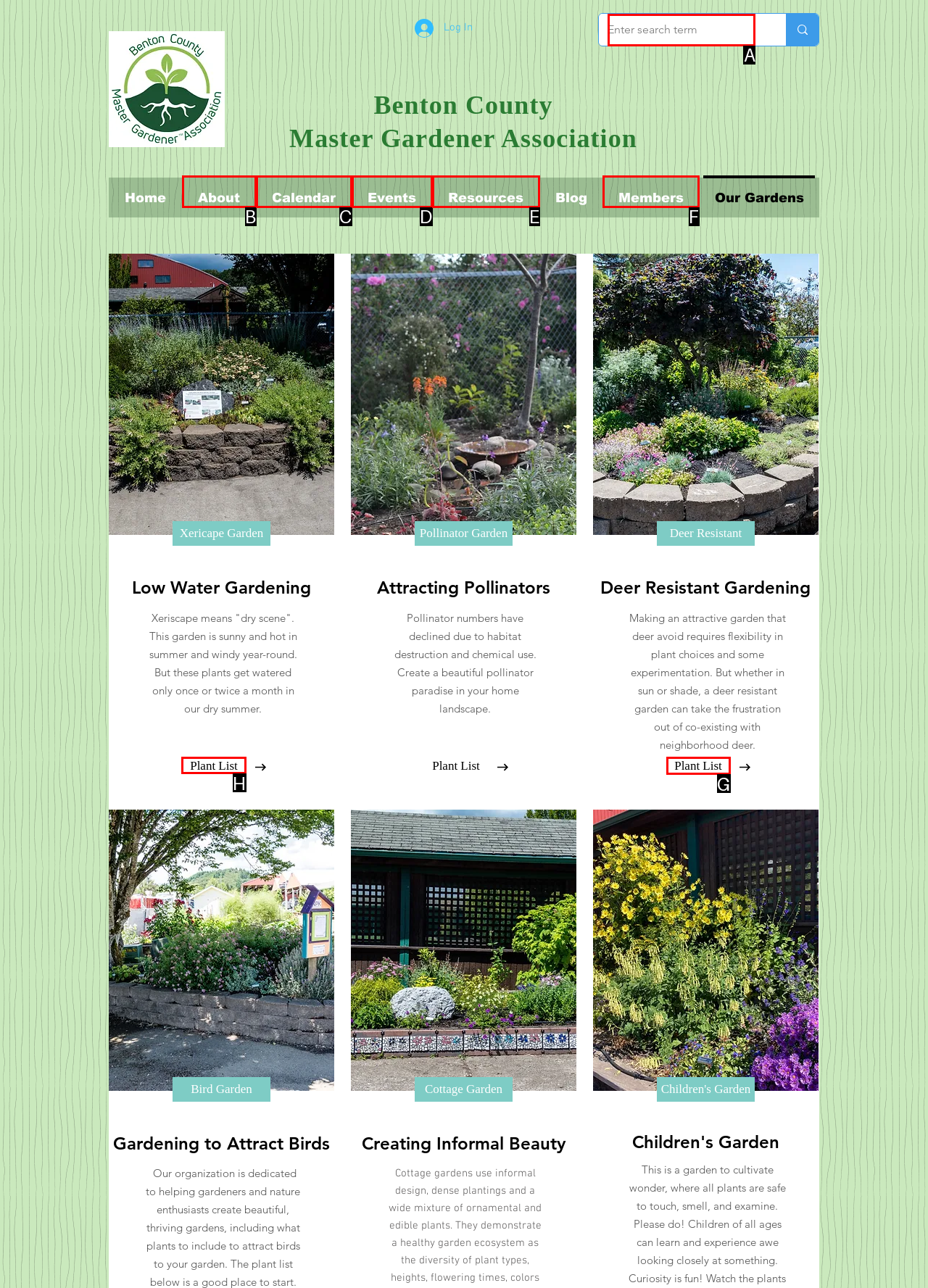Select the option I need to click to accomplish this task: View the Plant List in the Bird Garden
Provide the letter of the selected choice from the given options.

H